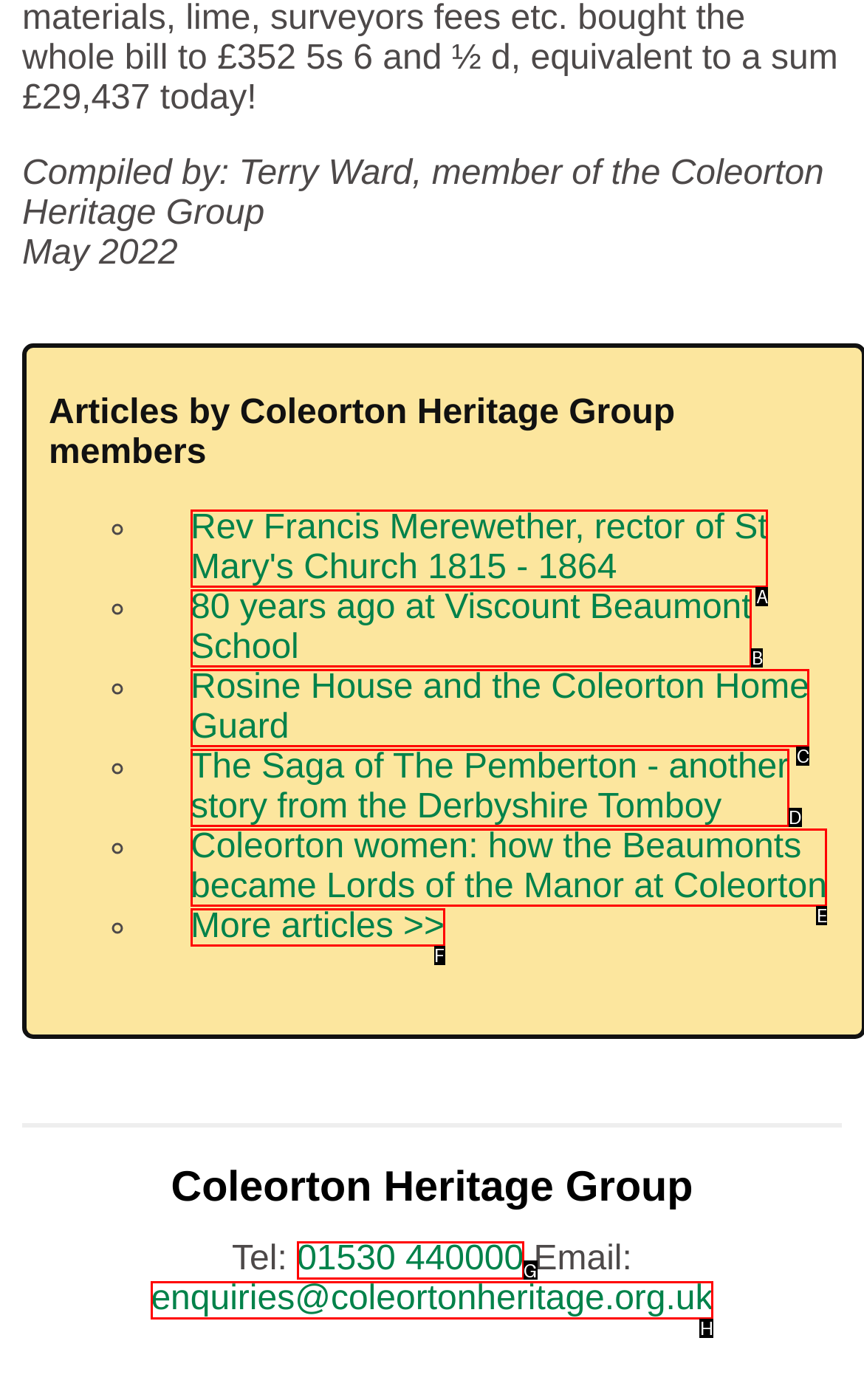Select the letter of the element you need to click to complete this task: Contact Coleorton Heritage Group by phone
Answer using the letter from the specified choices.

G